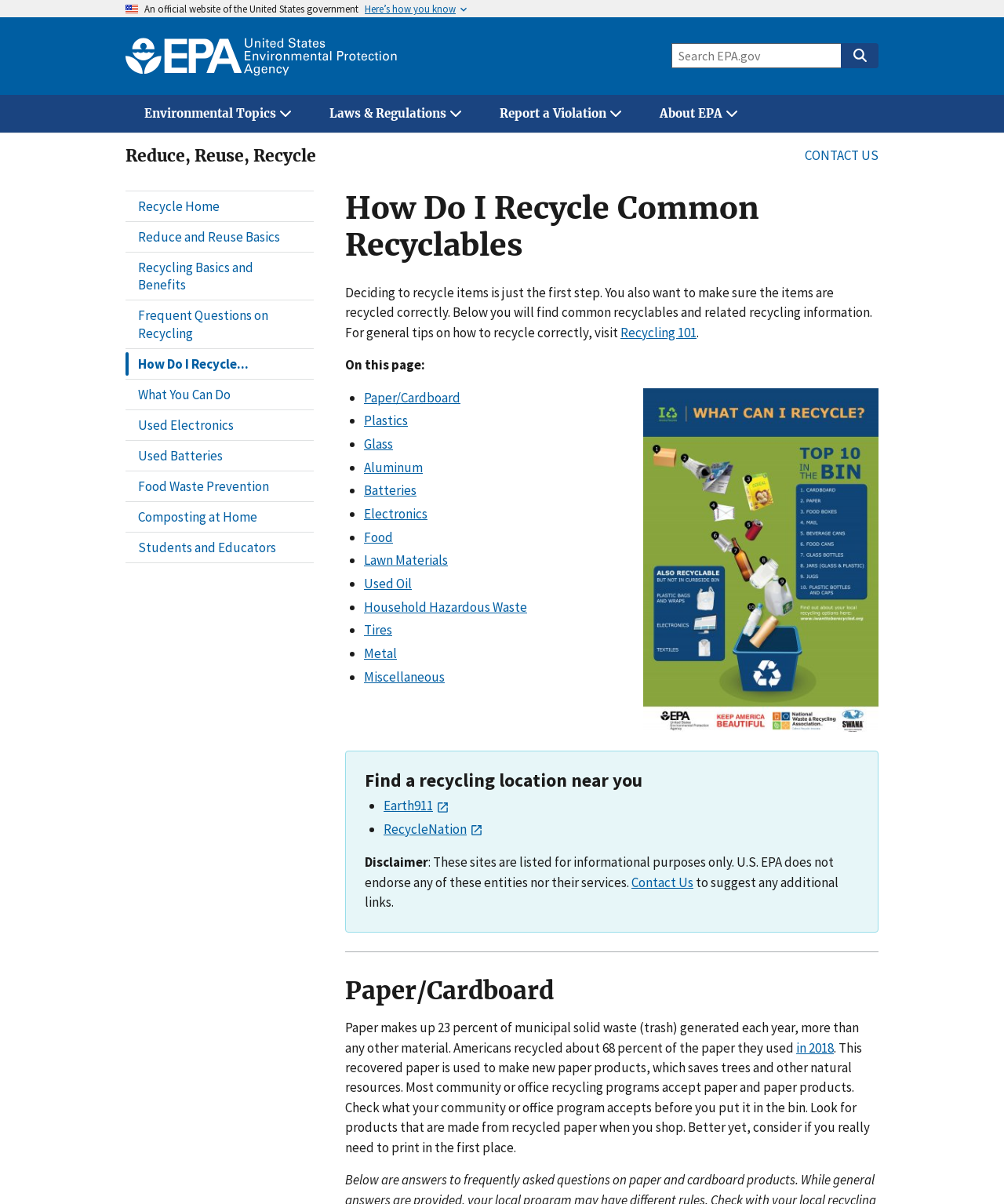Using a single word or phrase, answer the following question: 
What is the percentage of paper recycled in 2018?

68 percent